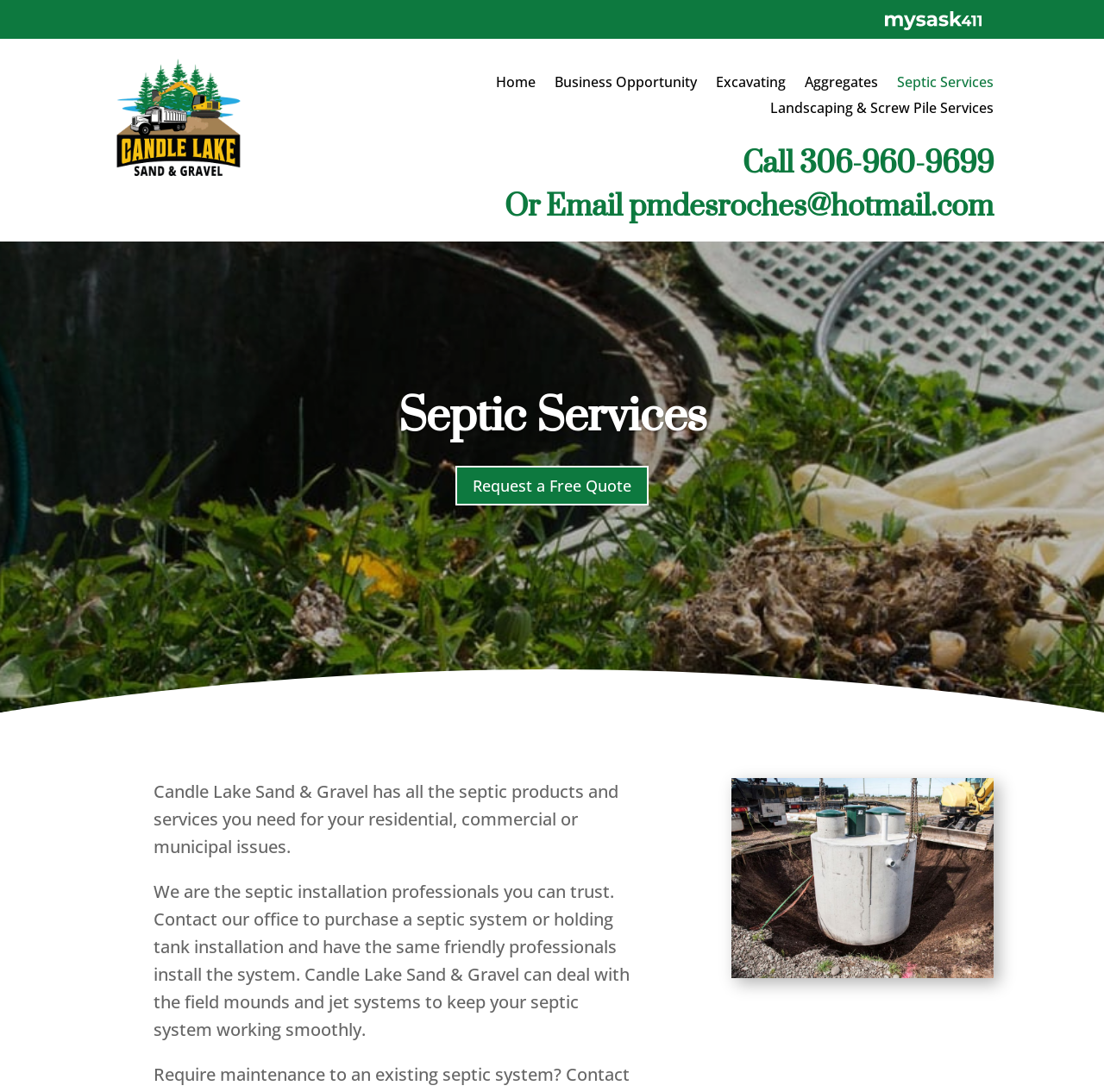Find the bounding box of the UI element described as: "Photo Gallery". The bounding box coordinates should be given as four float values between 0 and 1, i.e., [left, top, right, bottom].

None